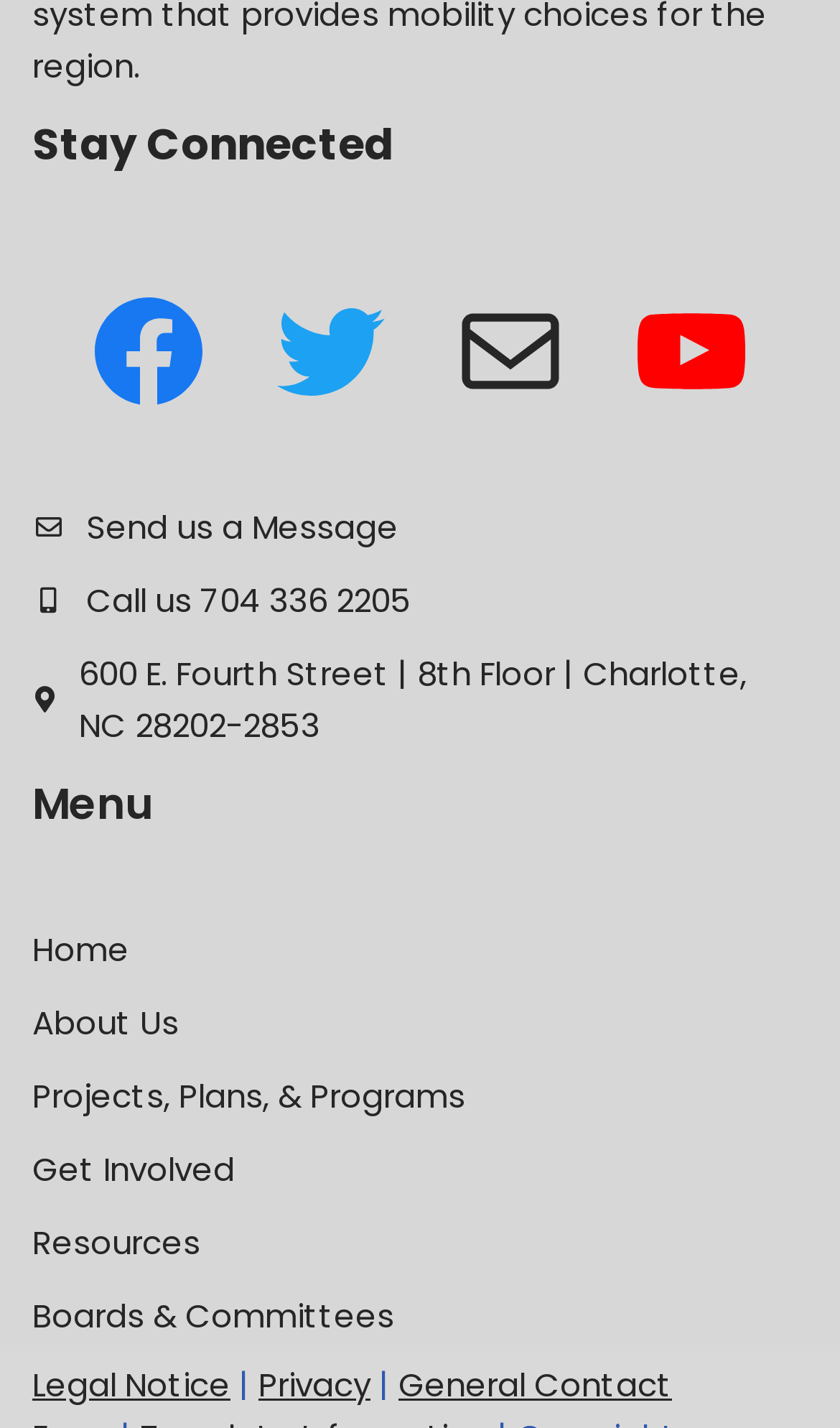Determine the bounding box coordinates in the format (top-left x, top-left y, bottom-right x, bottom-right y). Ensure all values are floating point numbers between 0 and 1. Identify the bounding box of the UI element described by: Twitter

[0.315, 0.2, 0.469, 0.291]